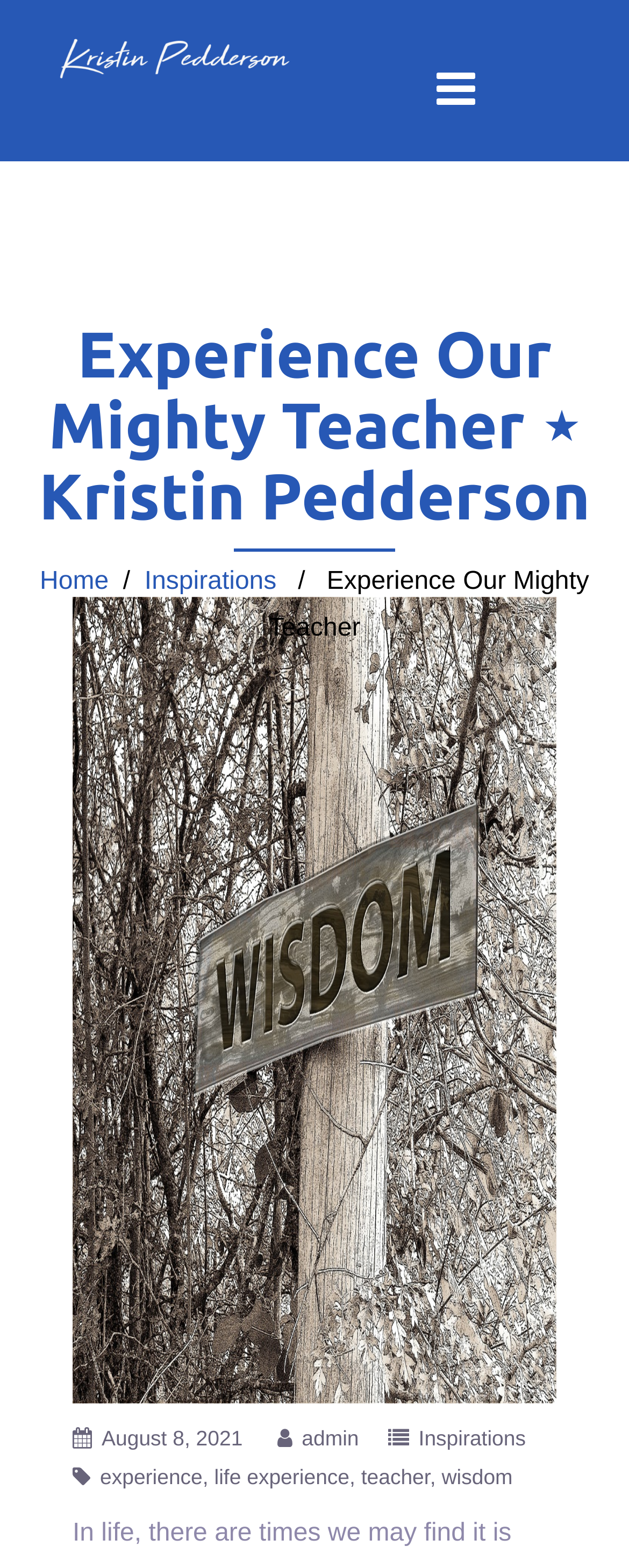Highlight the bounding box coordinates of the region I should click on to meet the following instruction: "Read the inspirations".

[0.23, 0.362, 0.44, 0.38]